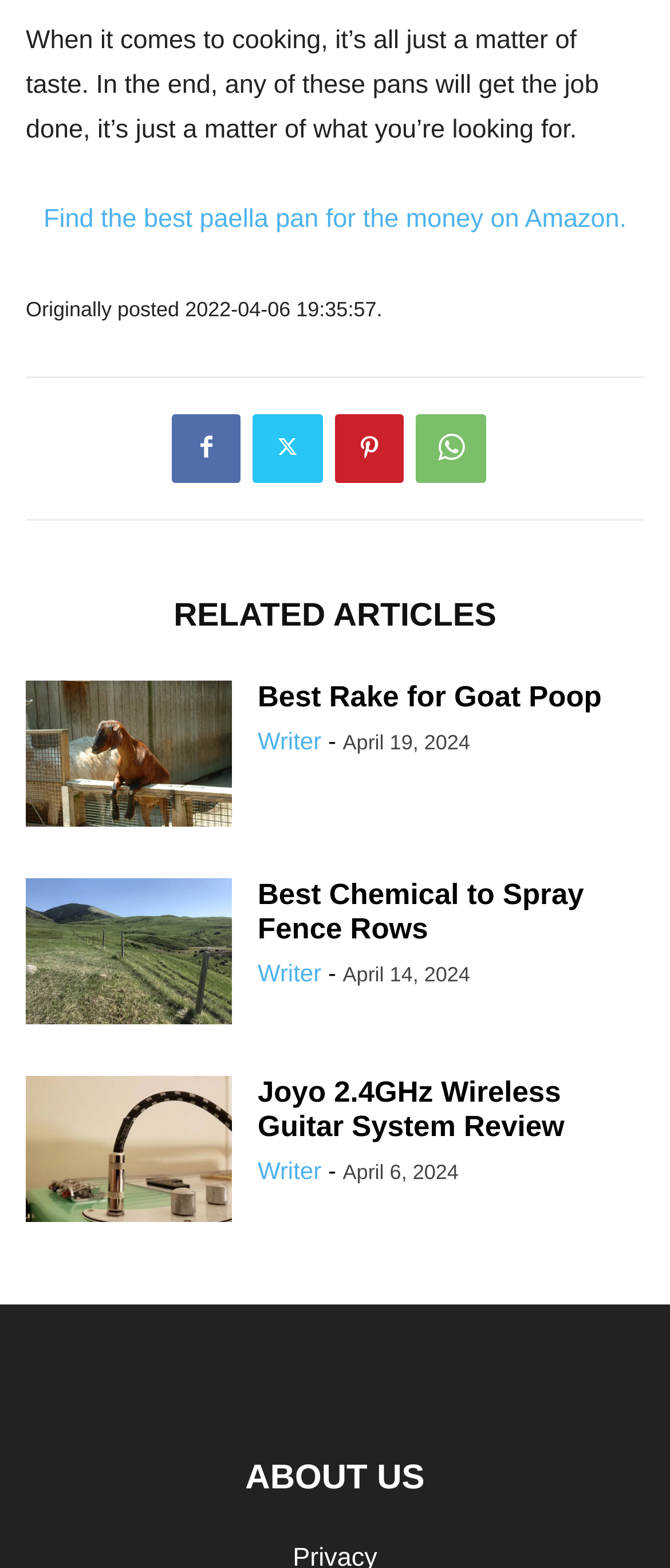Find the bounding box coordinates for the area that should be clicked to accomplish the instruction: "Search for an app".

None